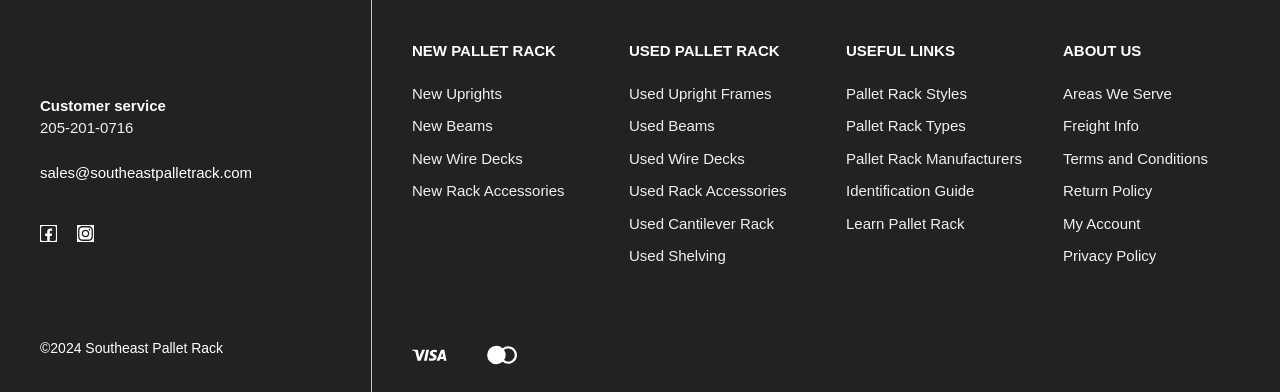Show the bounding box coordinates of the element that should be clicked to complete the task: "Learn about new pallet rack".

[0.322, 0.108, 0.434, 0.152]